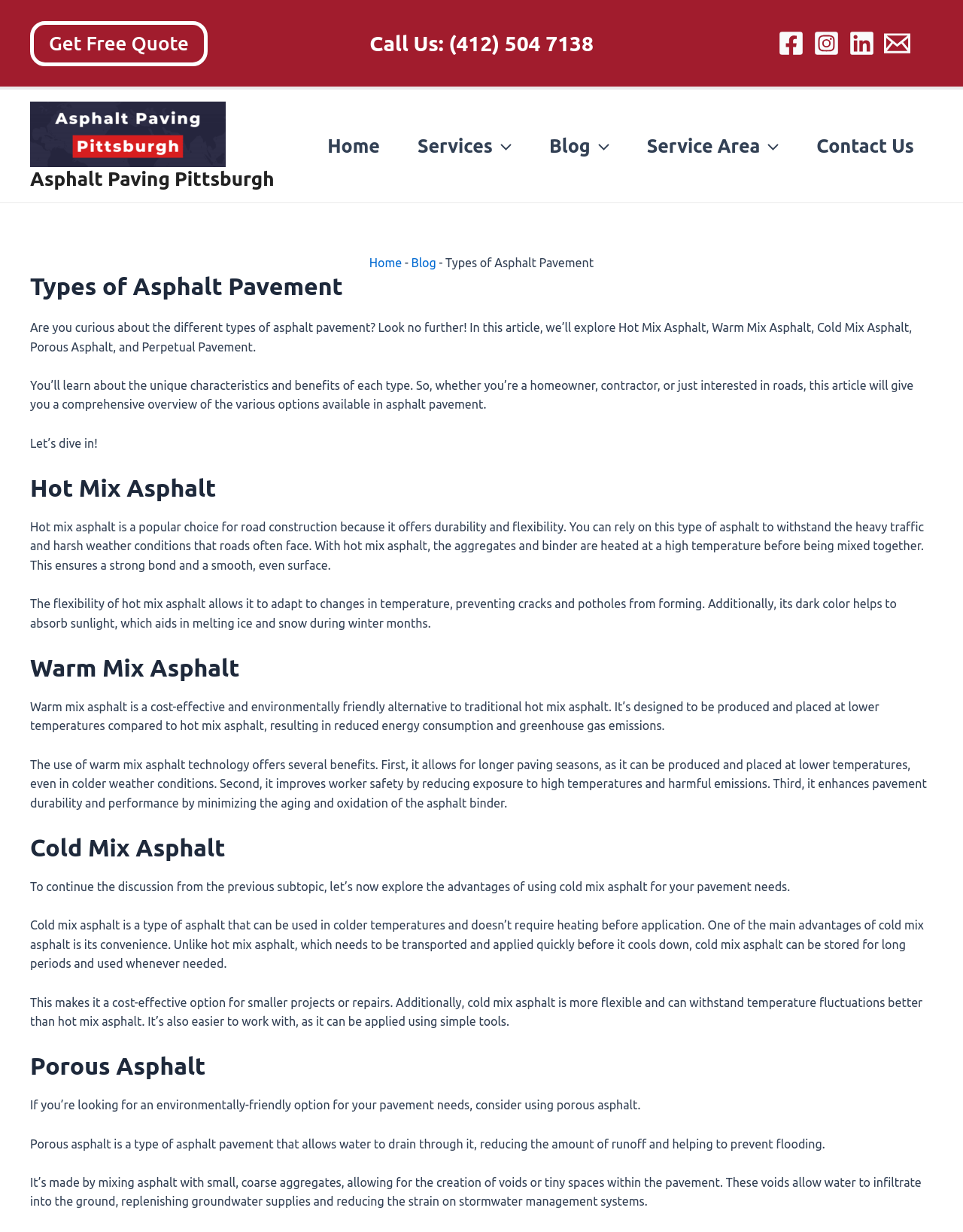Write an elaborate caption that captures the essence of the webpage.

This webpage is about the different types of asphalt pavement, specifically Hot Mix Asphalt, Warm Mix Asphalt, Cold Mix Asphalt, Porous Asphalt, and Perpetual Pavement. At the top of the page, there is a navigation menu with links to "Home", "Services", "Blog", "Service Area", and "Contact Us". Below the navigation menu, there is a header section with a logo of "Asphalt Paving Pittsburgh" and a link to "Get Free Quote". 

On the top right side of the page, there are social media links to Facebook, Instagram, LinkedIn, and Email, each accompanied by an image. Below the header section, there is a brief introduction to the article, which explains that it will explore the different types of asphalt pavement. 

The main content of the page is divided into sections, each discussing a specific type of asphalt pavement. The sections are headed by headings such as "Hot Mix Asphalt", "Warm Mix Asphalt", "Cold Mix Asphalt", and "Porous Asphalt". Each section provides a detailed description of the characteristics and benefits of the corresponding type of asphalt pavement. 

Throughout the page, there are no images except for the logo of "Asphalt Paving Pittsburgh" and the social media icons. The text is organized in a clear and readable format, with headings and paragraphs that make it easy to follow.